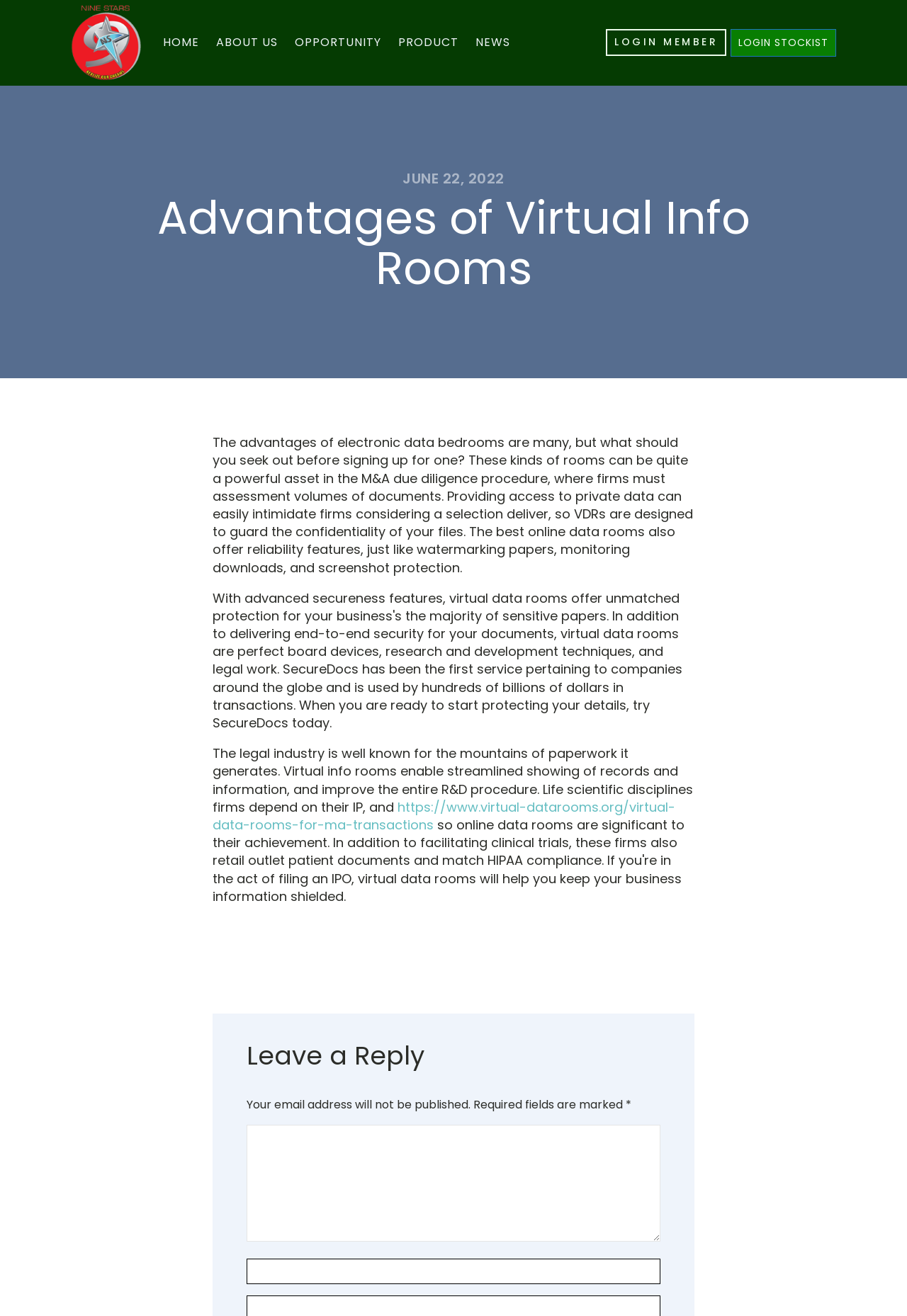Determine the primary headline of the webpage.

Advantages of Virtual Info Rooms